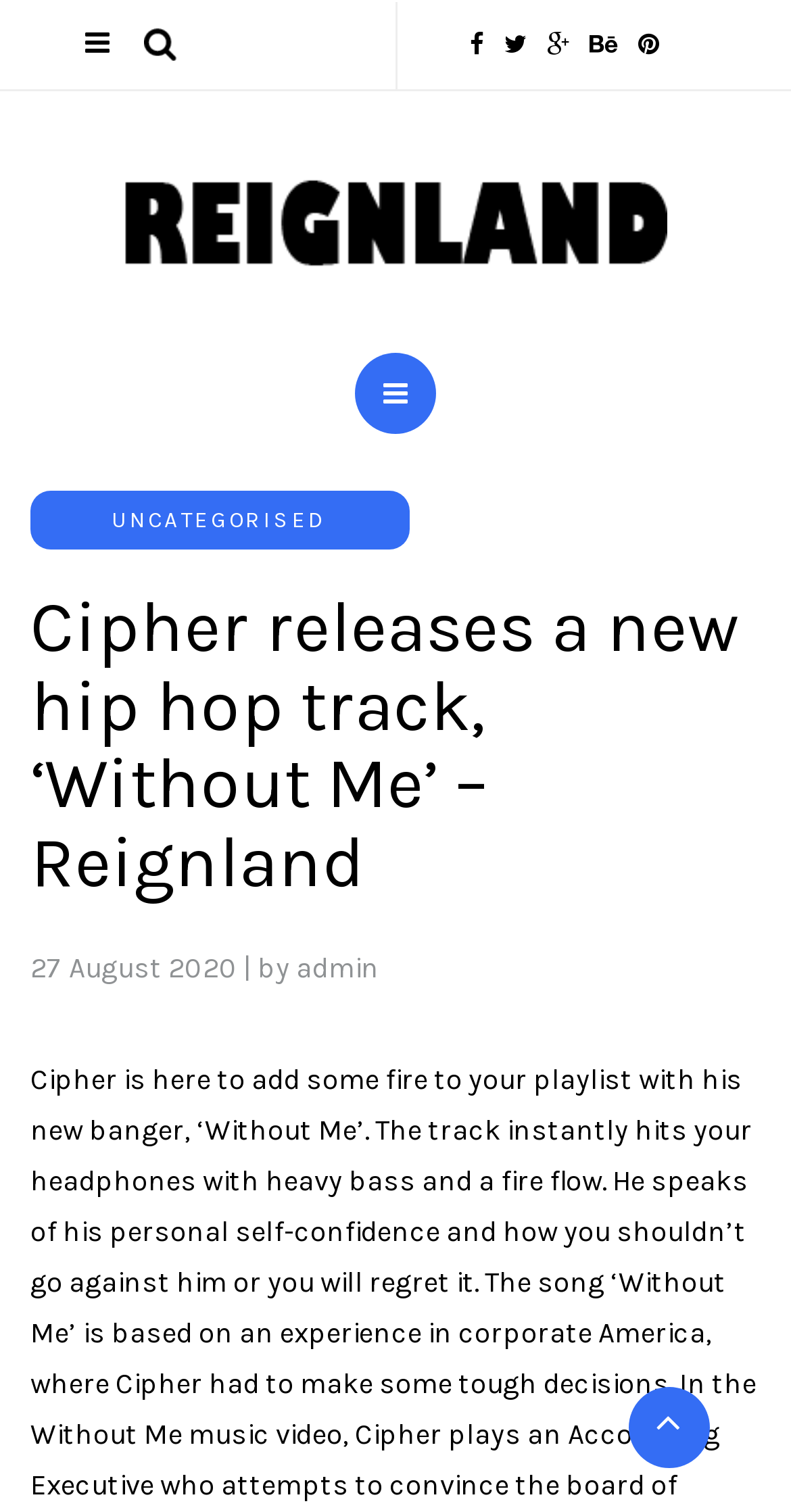Given the element description Uncategorised, identify the bounding box coordinates for the UI element on the webpage screenshot. The format should be (top-left x, top-left y, bottom-right x, bottom-right y), with values between 0 and 1.

[0.141, 0.336, 0.415, 0.353]